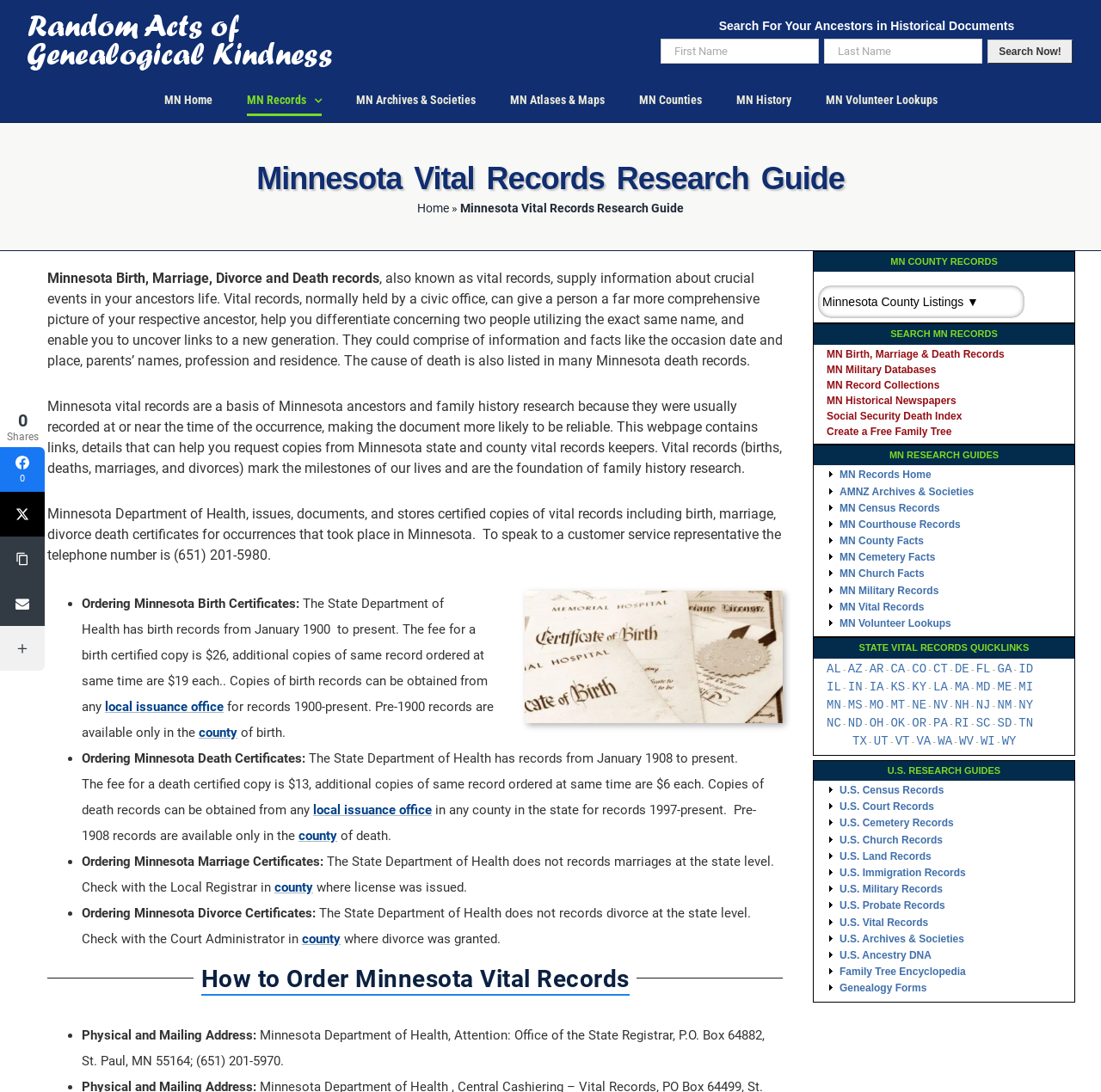Please answer the following question using a single word or phrase: 
What is the fee for a death certified copy in Minnesota?

$13